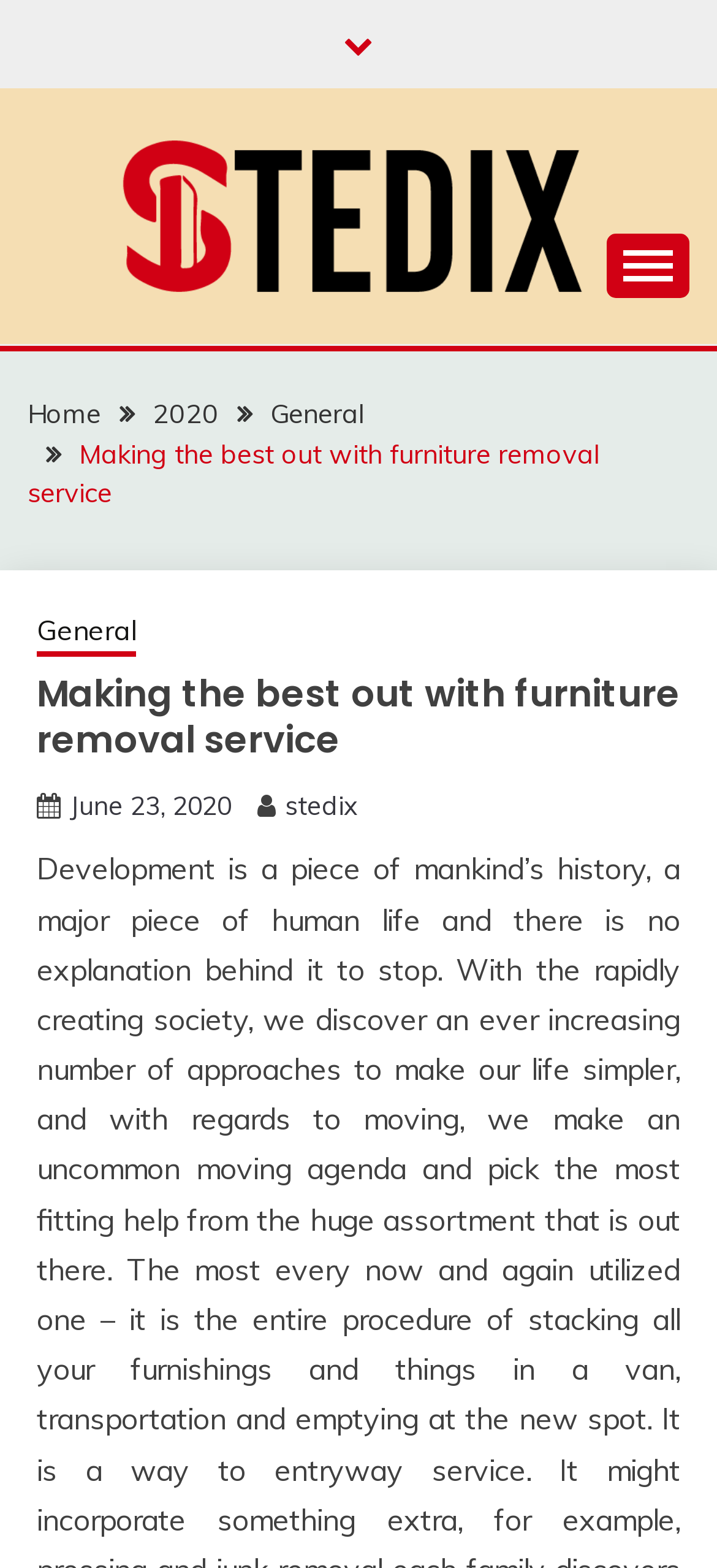Respond with a single word or short phrase to the following question: 
How many links are in the breadcrumb navigation?

5